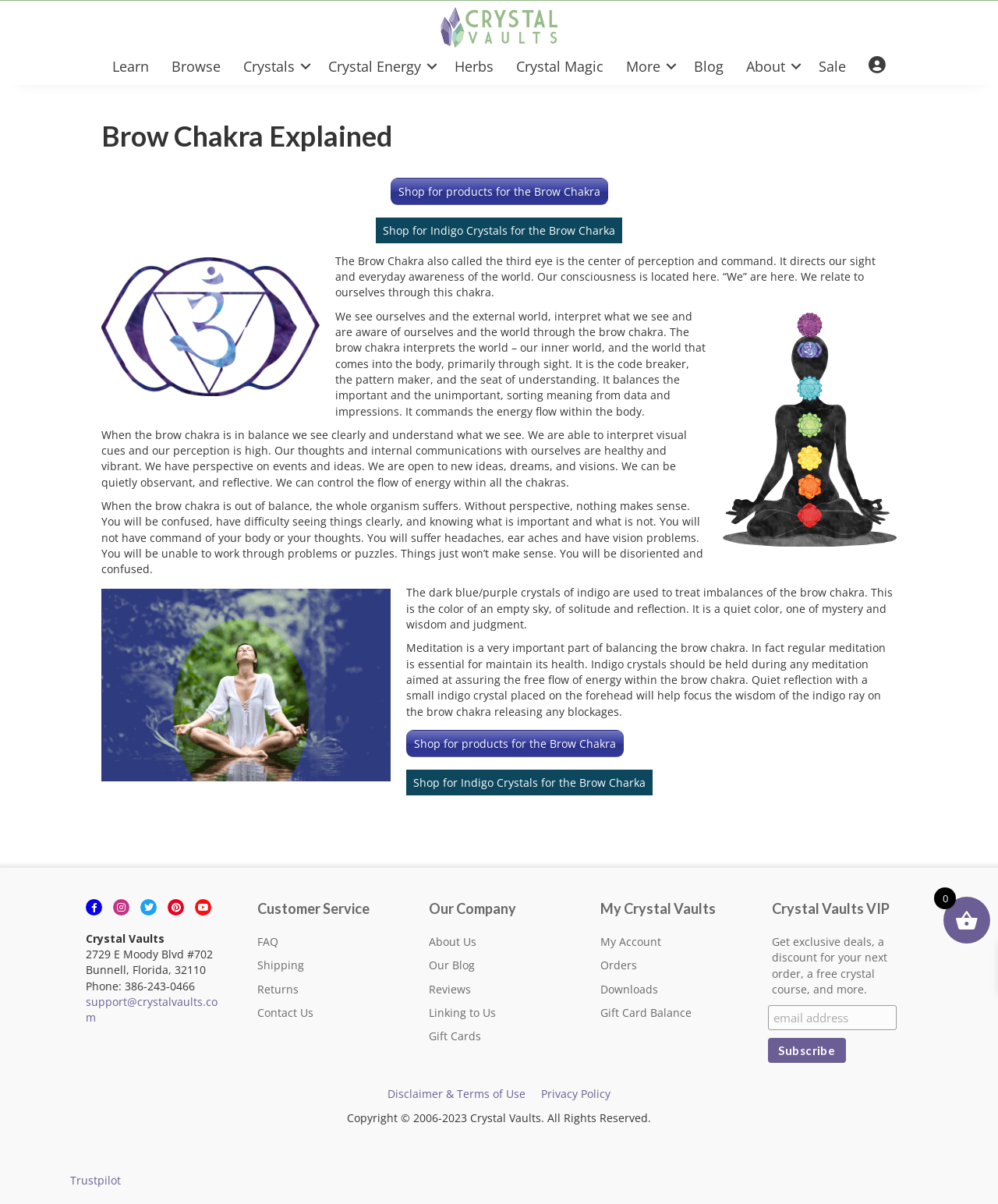What is the phone number of the company?
Refer to the image and provide a detailed answer to the question.

I found the phone number by looking at the contact information at the bottom of the webpage, which says 'Phone: 386-243-0466'.